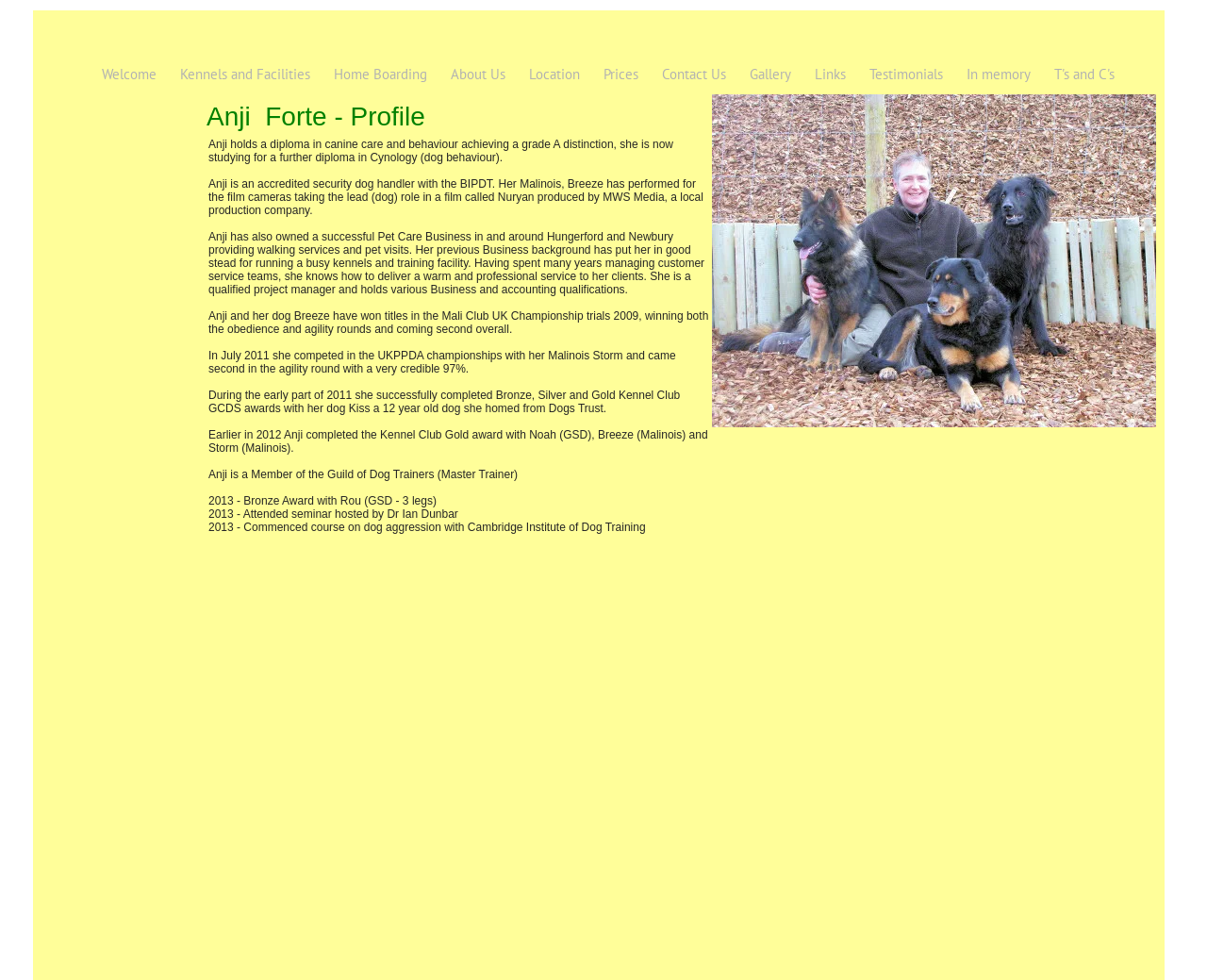What is Anji's profession? From the image, respond with a single word or brief phrase.

Dog trainer